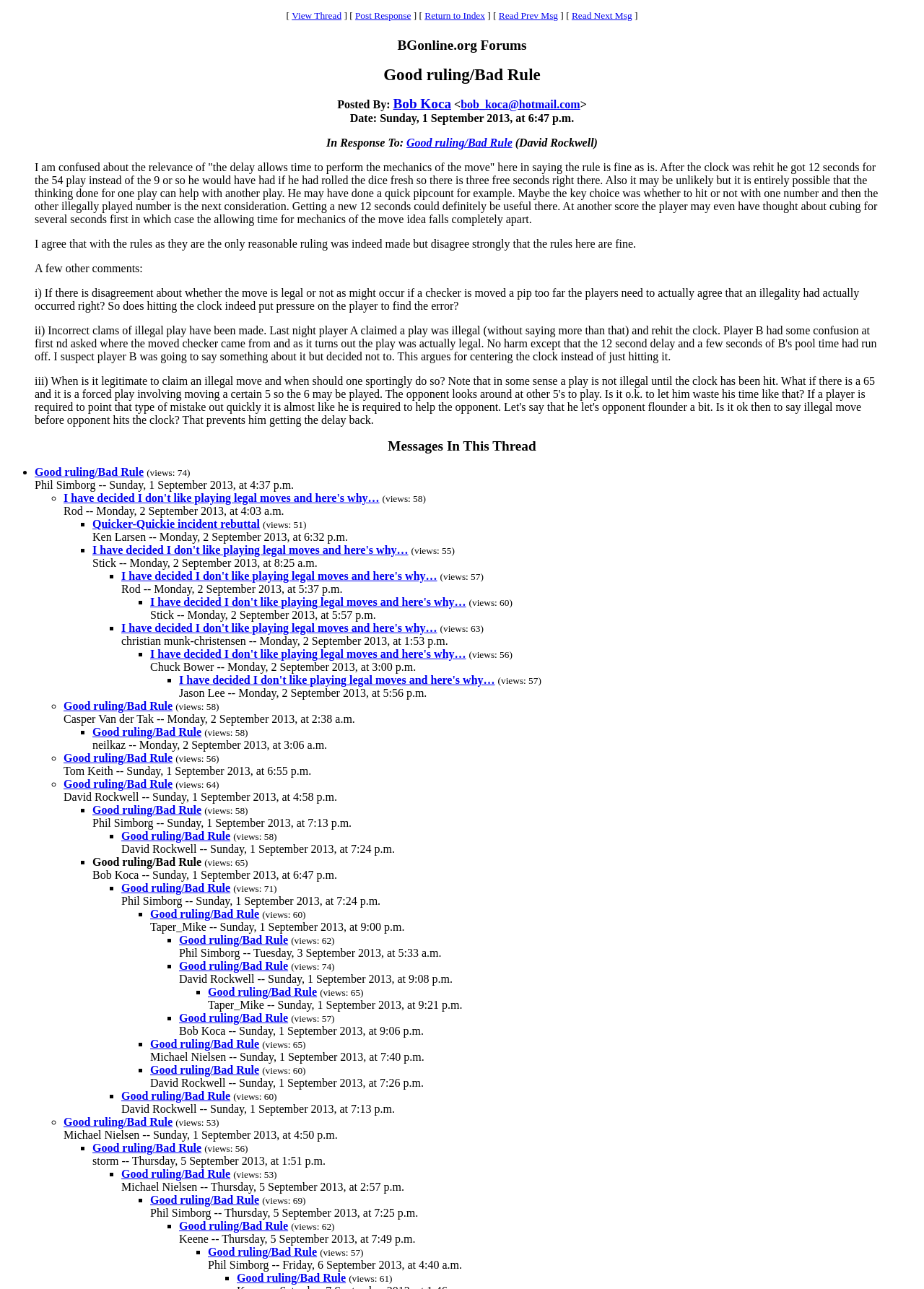Write a detailed summary of the webpage, including text, images, and layout.

This webpage appears to be a forum thread discussion about a specific topic, "Good ruling/Bad Rule". At the top, there is a navigation bar with links to "View Thread", "Post Response", "Return to Index", "Read Prev Msg", and "Read Next Msg". Below this, the title "BGonline.org Forums" is displayed, followed by the thread title "Good ruling/Bad Rule" and information about the author, "Bob Koca", and the date and time of the post.

The main content of the page is a blockquote section that contains a lengthy discussion about the topic. The text is divided into several paragraphs, with the author expressing their thoughts and opinions on the matter. There are also some references to specific scenarios and rules, indicating that the discussion is related to a game or competition.

Below the blockquote section, there is a list of messages in the thread, each represented by a bullet point or list marker. Each message includes a link to the message title, the author's name, and the date and time of the post. The list also displays the number of views for each message. There are multiple pages of messages, as indicated by the navigation links at the top of the page.

Overall, the webpage appears to be a discussion forum where users can share their thoughts and opinions on a specific topic, with the ability to navigate through multiple pages of messages.